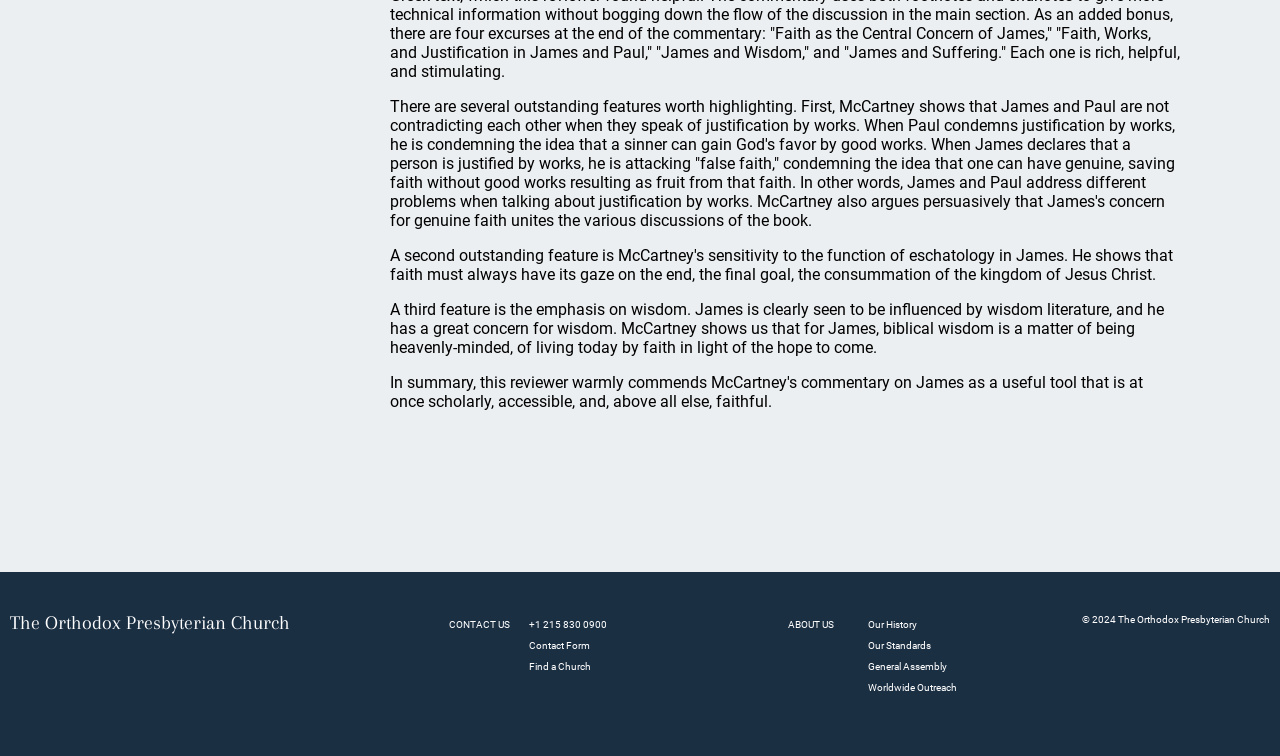Predict the bounding box of the UI element that fits this description: "Worldwide Outreach".

[0.678, 0.902, 0.747, 0.917]